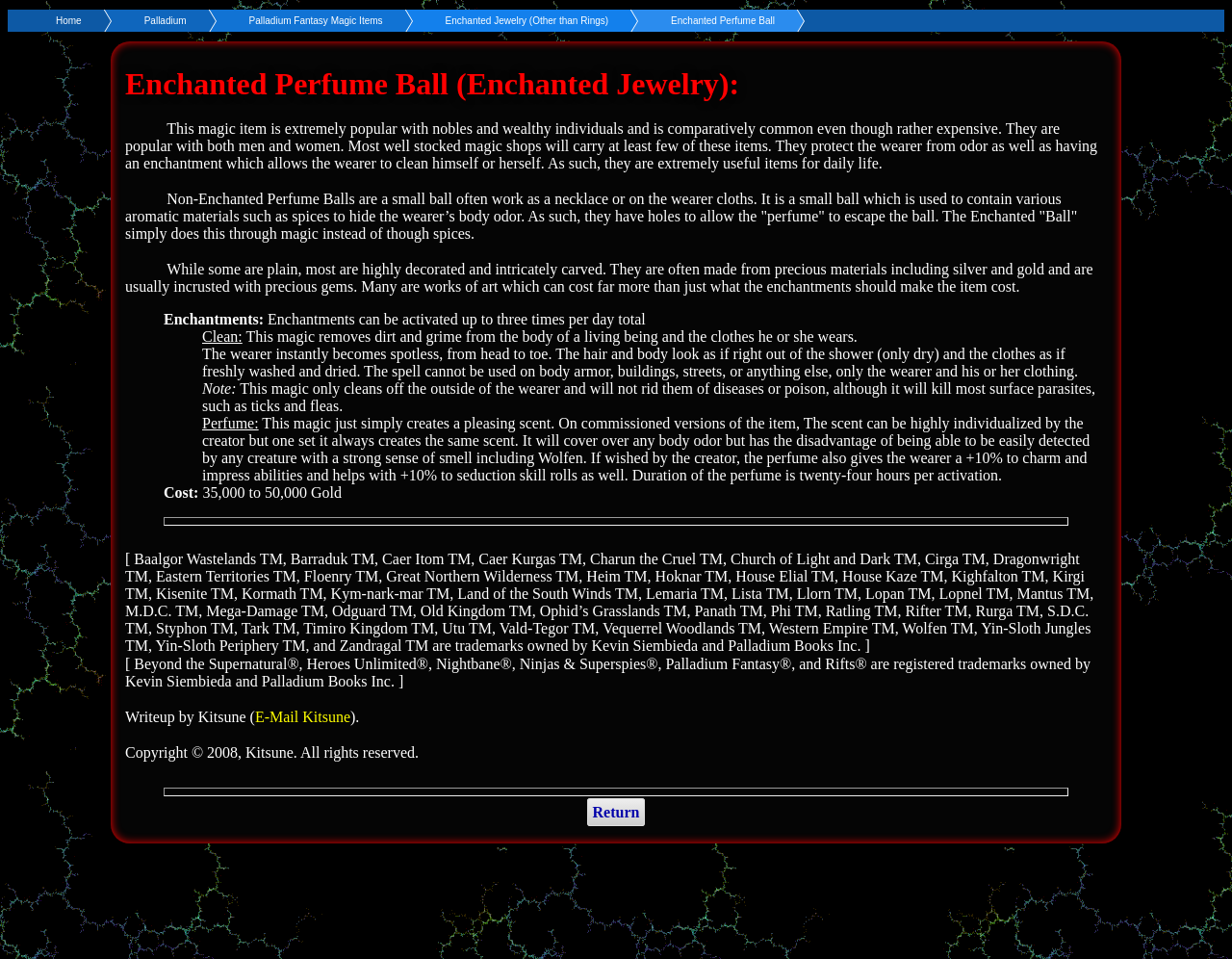Please provide a detailed answer to the question below by examining the image:
What is the purpose of the 'Perfume' enchantment?

The 'Perfume' enchantment of the Enchanted Perfume Ball creates a pleasing scent, which can be highly individualized by the creator, and also gives the wearer a bonus to charm and impress abilities and seduction skill rolls.